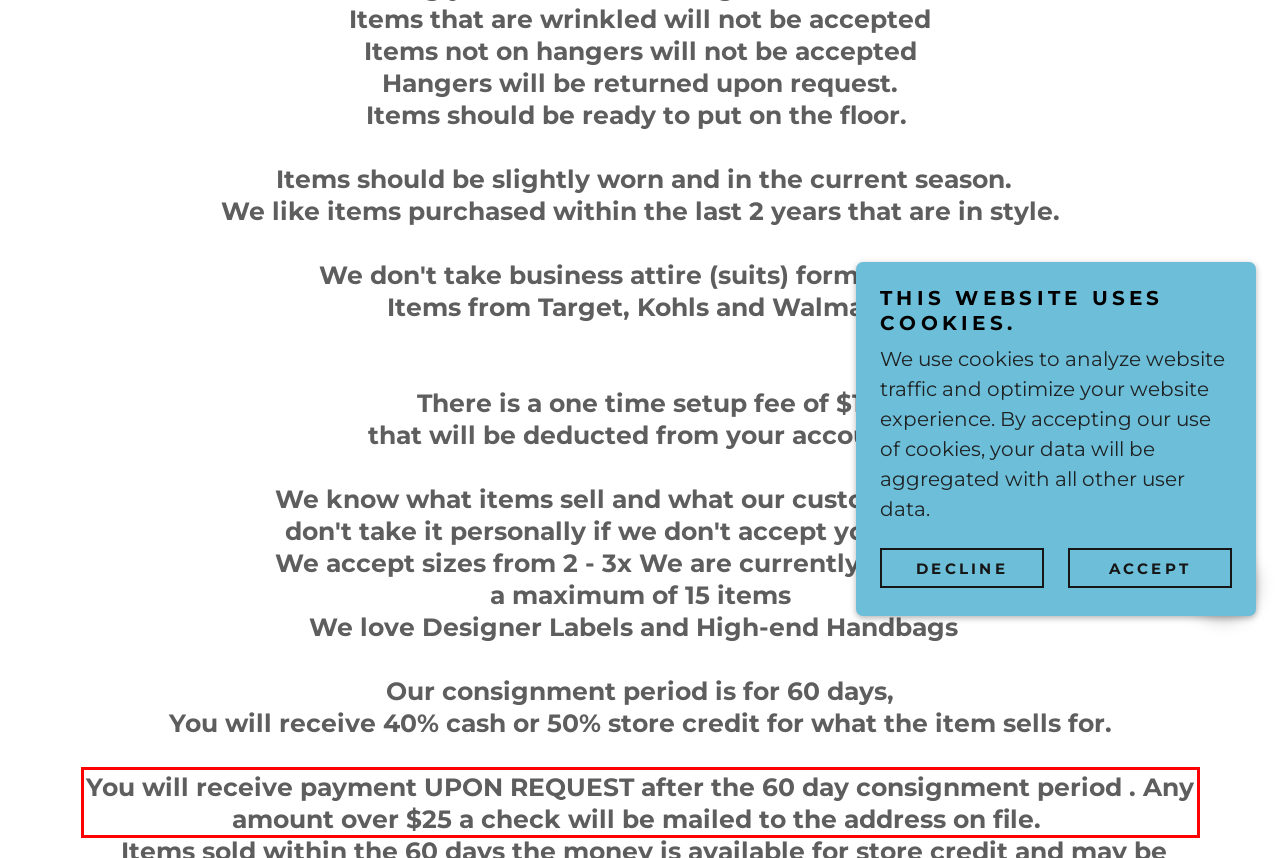You are given a screenshot with a red rectangle. Identify and extract the text within this red bounding box using OCR.

You will receive payment UPON REQUEST after the 60 day consignment period . Any amount over $25 a check will be mailed to the address on file.